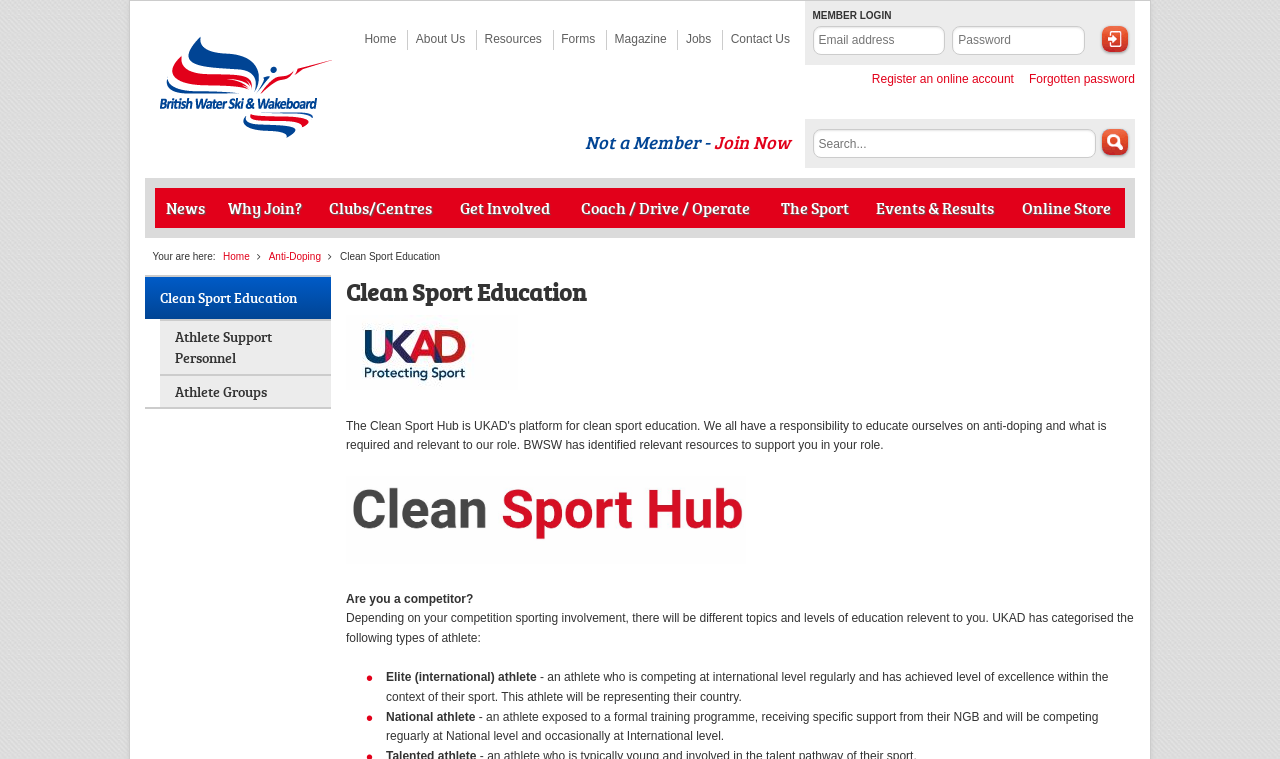Find the bounding box coordinates of the clickable region needed to perform the following instruction: "Learn about Clean Sport Education". The coordinates should be provided as four float numbers between 0 and 1, i.e., [left, top, right, bottom].

[0.27, 0.363, 0.887, 0.407]